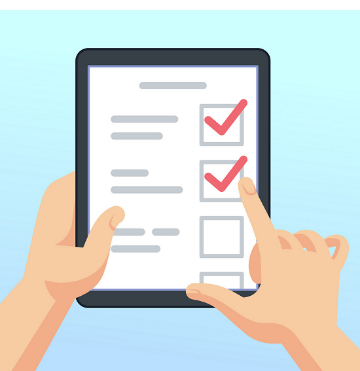Answer the question using only one word or a concise phrase: What is the background of the image?

A soft gradient